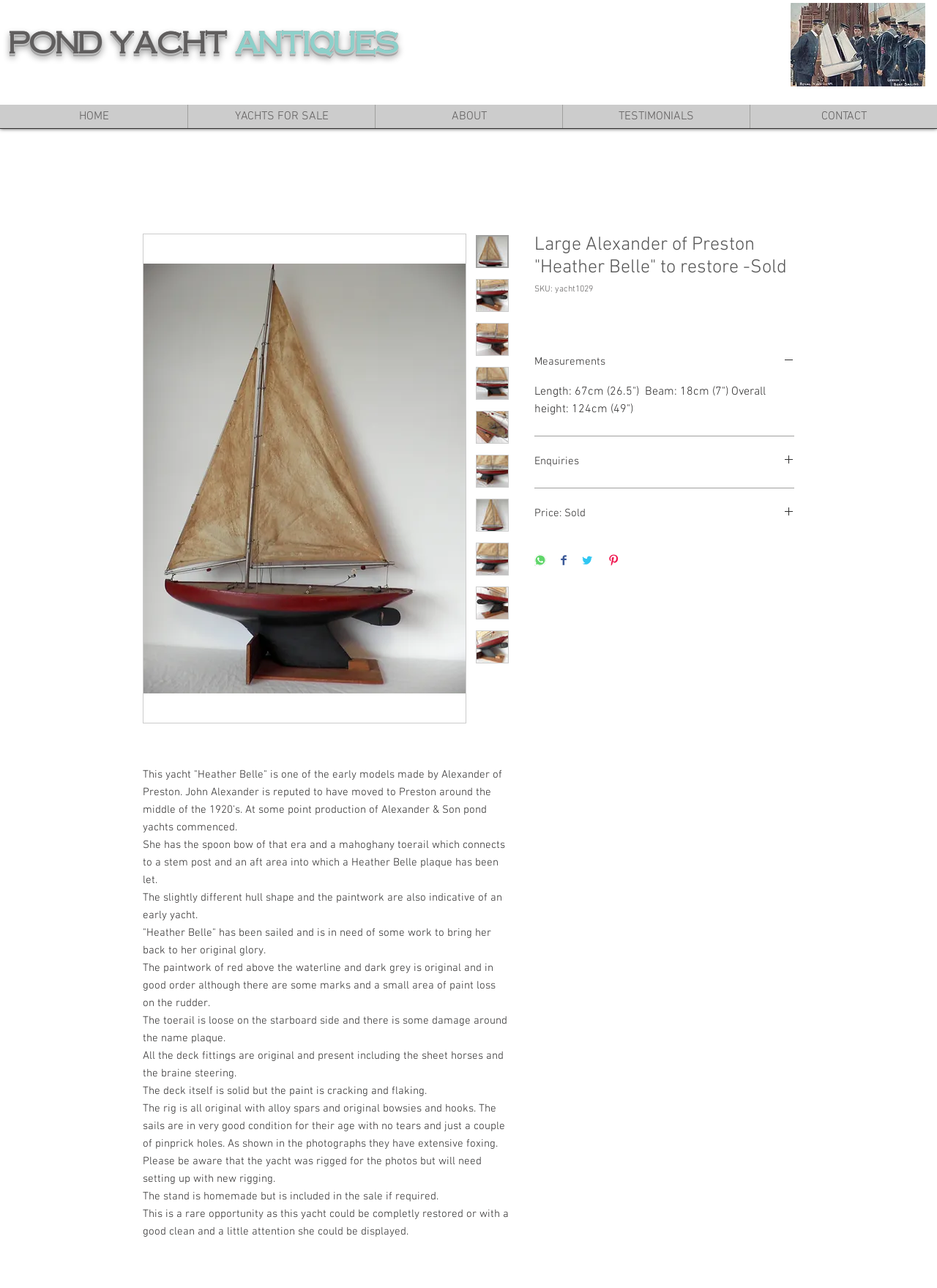Find the bounding box coordinates of the area that needs to be clicked in order to achieve the following instruction: "Click on the 'CONTACT' link". The coordinates should be specified as four float numbers between 0 and 1, i.e., [left, top, right, bottom].

[0.8, 0.081, 1.0, 0.111]